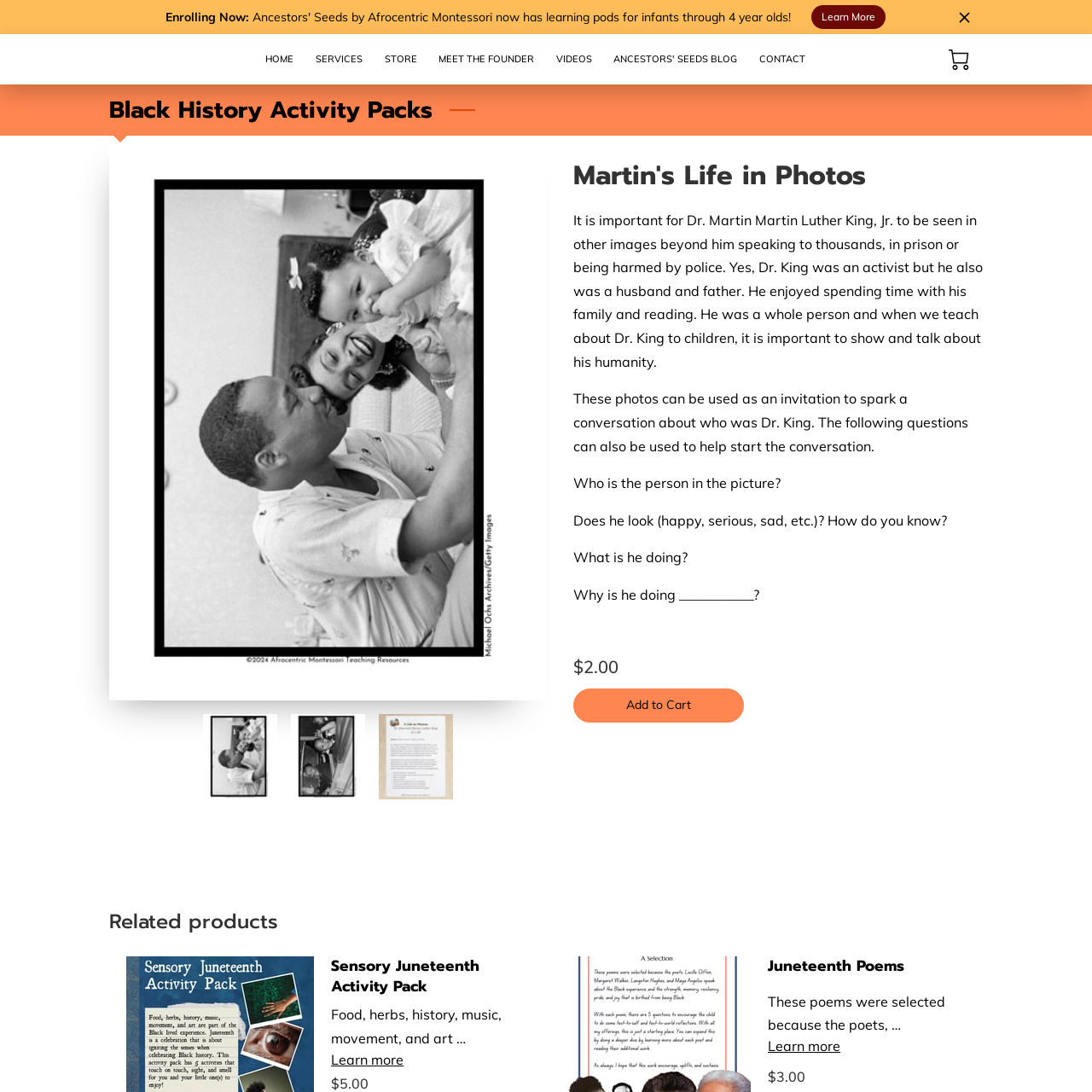What is the name of the activity pack related to Juneteenth?
Answer the question with a detailed and thorough explanation.

The question is asking about the name of the activity pack related to Juneteenth, and based on the text description, it is mentioned that there is a 'Sensory Juneteenth Activity Pack' under the 'Related products' section.